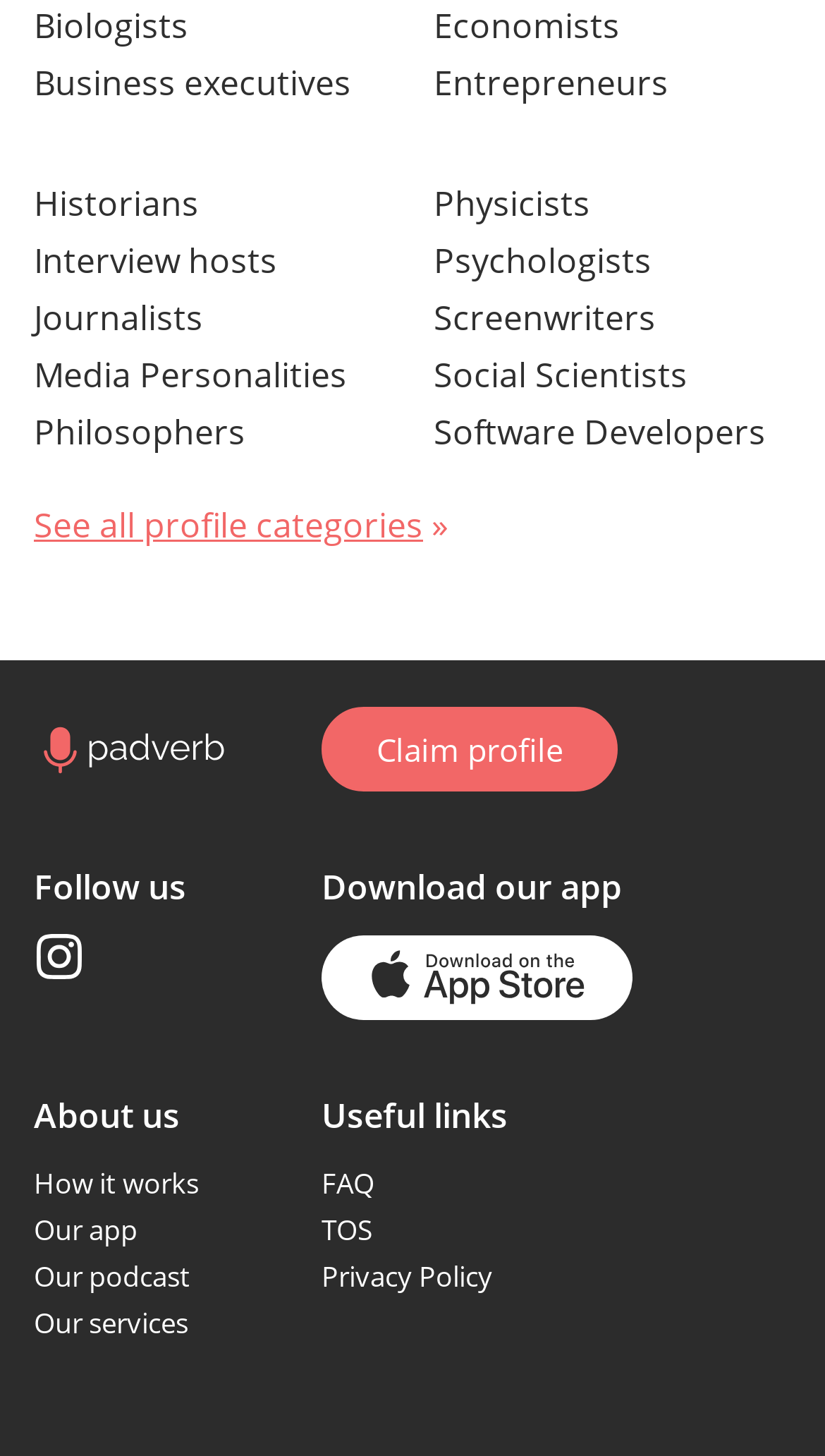How many social media platforms are linked?
Provide a well-explained and detailed answer to the question.

I found only one social media platform linked, which is Instagram, indicated by the Instagram page link.